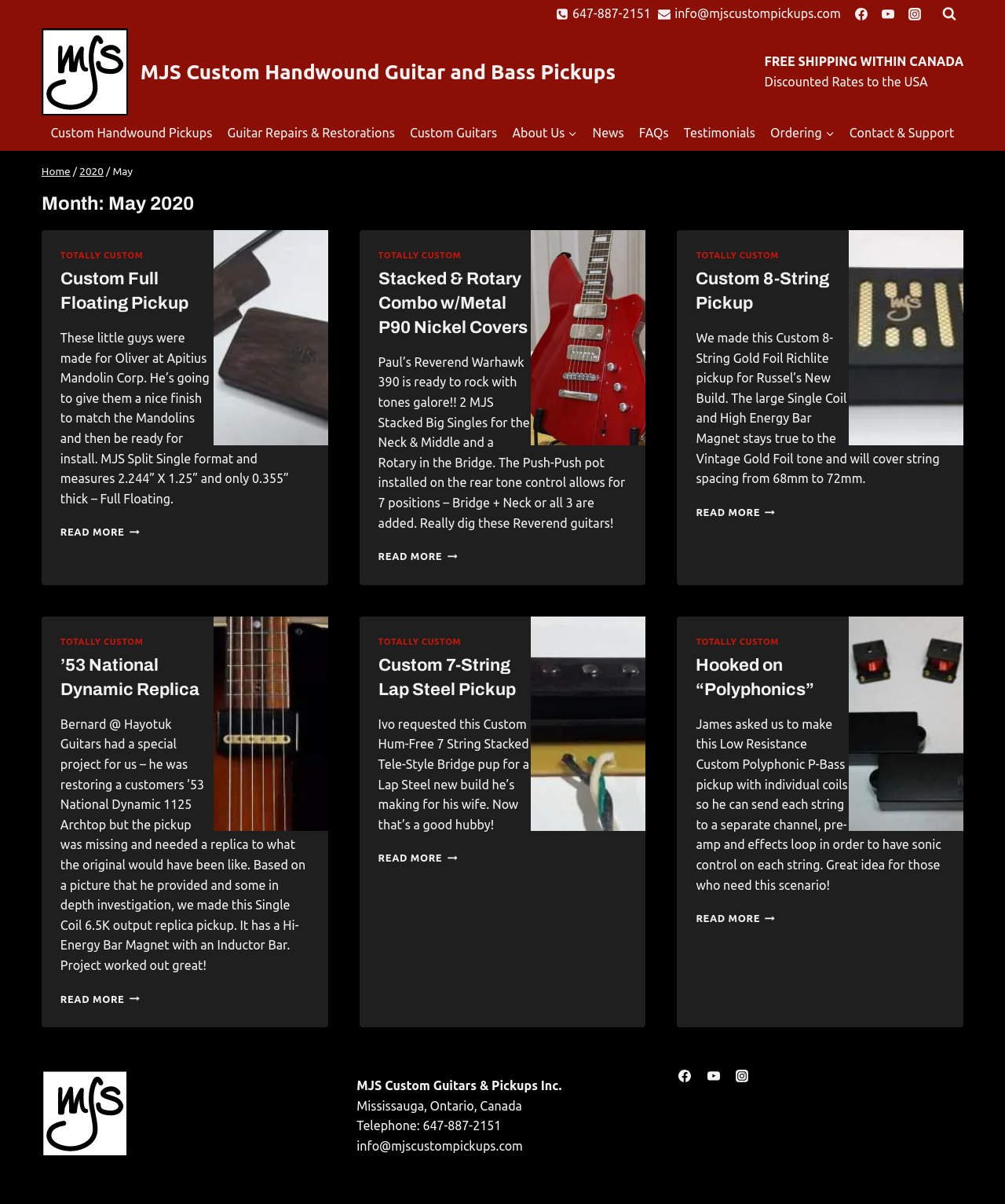Craft a detailed narrative of the webpage's structure and content.

This webpage is about MJS Custom Handwound Guitar and Bass Pickups, with a focus on showcasing custom pickup designs. At the top of the page, there is a phone number and email address, along with links to social media platforms Facebook, YouTube, and Instagram. A search form button is also located at the top right corner.

Below the top section, there is a navigation menu with links to various pages, including Custom Handwound Pickups, Guitar Repairs & Restorations, Custom Guitars, About Us, News, FAQs, Testimonials, Ordering, and Contact & Support.

The main content of the page is divided into four sections, each featuring a custom pickup design. The first section showcases a Custom Full Floating Pickup, with an image and a brief description of the pickup's features and purpose. The second section features a Stacked & Rotary Combo w/Metal P90 Nickel Covers, with an image and a description of the pickup's design and functionality. The third section highlights a Custom 8-String Pickup, with an image and a description of the pickup's features and intended use. The fourth section showcases a '53 National Dynamic Replica, with an image and a description of the pickup's design and restoration process.

Each section has a heading with a link to read more about the specific pickup design, and a footer with a link to read more about the project. The page also has a breadcrumb navigation at the top, indicating the current page as "May 2020" within the "MJS Custom Guitars and Pickups" category.